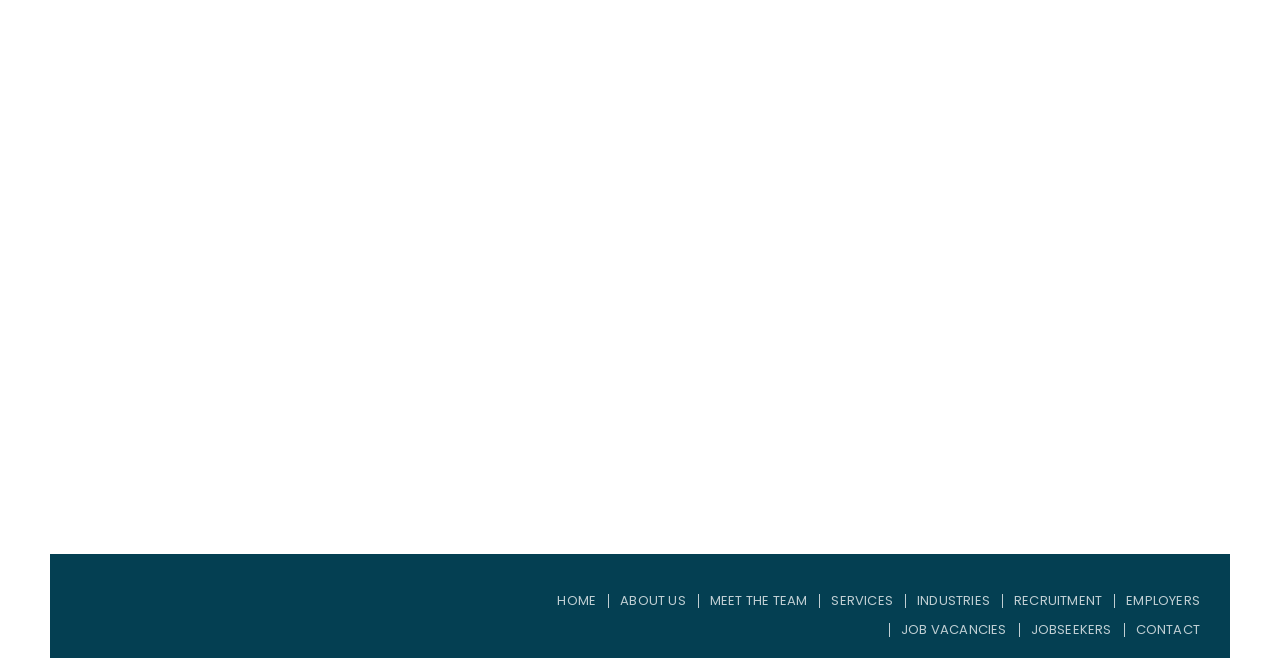Determine the bounding box coordinates of the area to click in order to meet this instruction: "learn about the company".

[0.484, 0.891, 0.536, 0.935]